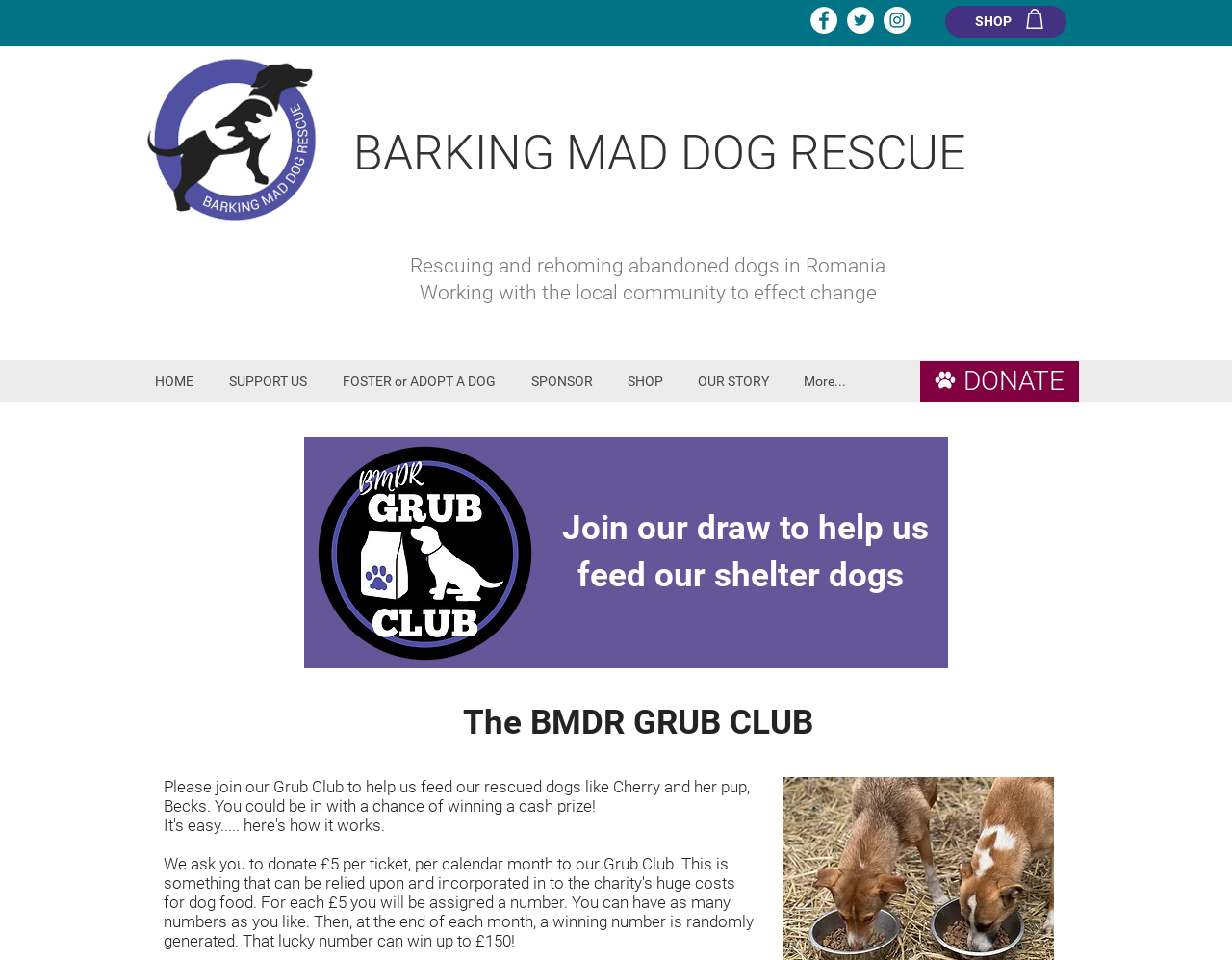Determine the bounding box coordinates of the element that should be clicked to execute the following command: "Join the Grub Club".

[0.376, 0.732, 0.668, 0.773]